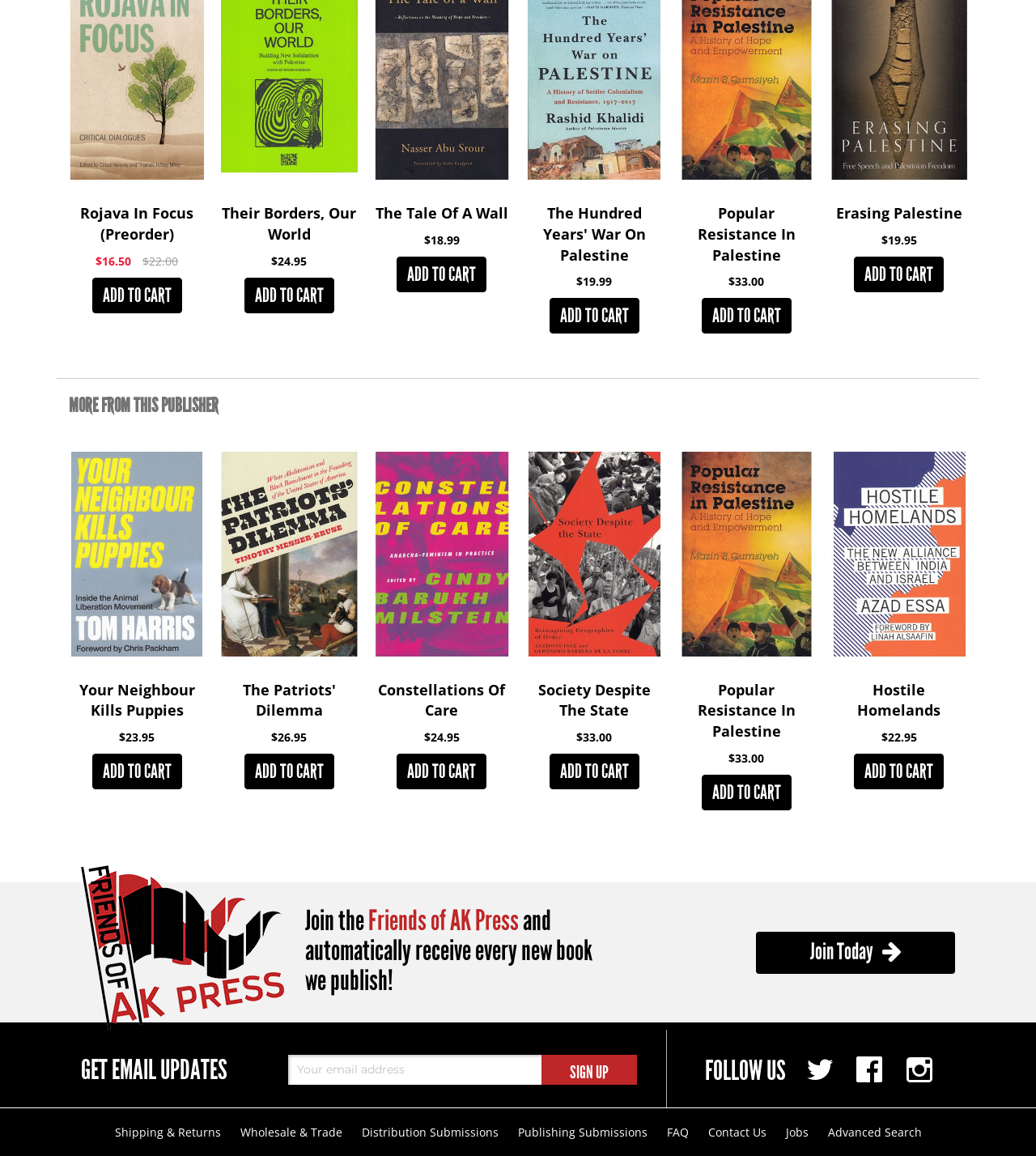Provide the bounding box coordinates of the HTML element described as: "parent_node: Their Borders, Our World". The bounding box coordinates should be four float numbers between 0 and 1, i.e., [left, top, right, bottom].

[0.214, 0.059, 0.345, 0.073]